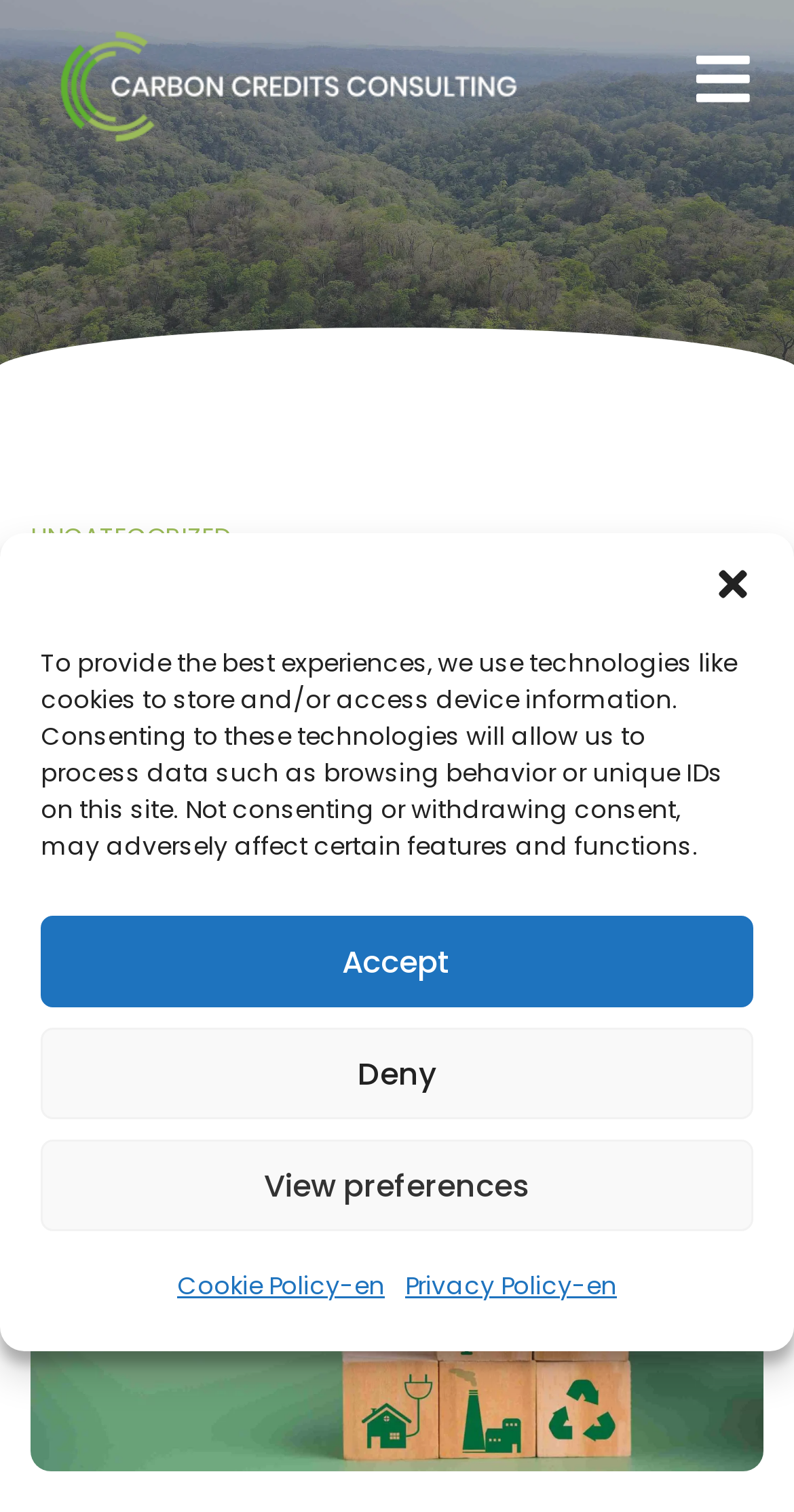Highlight the bounding box coordinates of the element that should be clicked to carry out the following instruction: "View the image about Reduction of corporate environmental impact". The coordinates must be given as four float numbers ranging from 0 to 1, i.e., [left, top, right, bottom].

[0.038, 0.7, 0.962, 0.973]